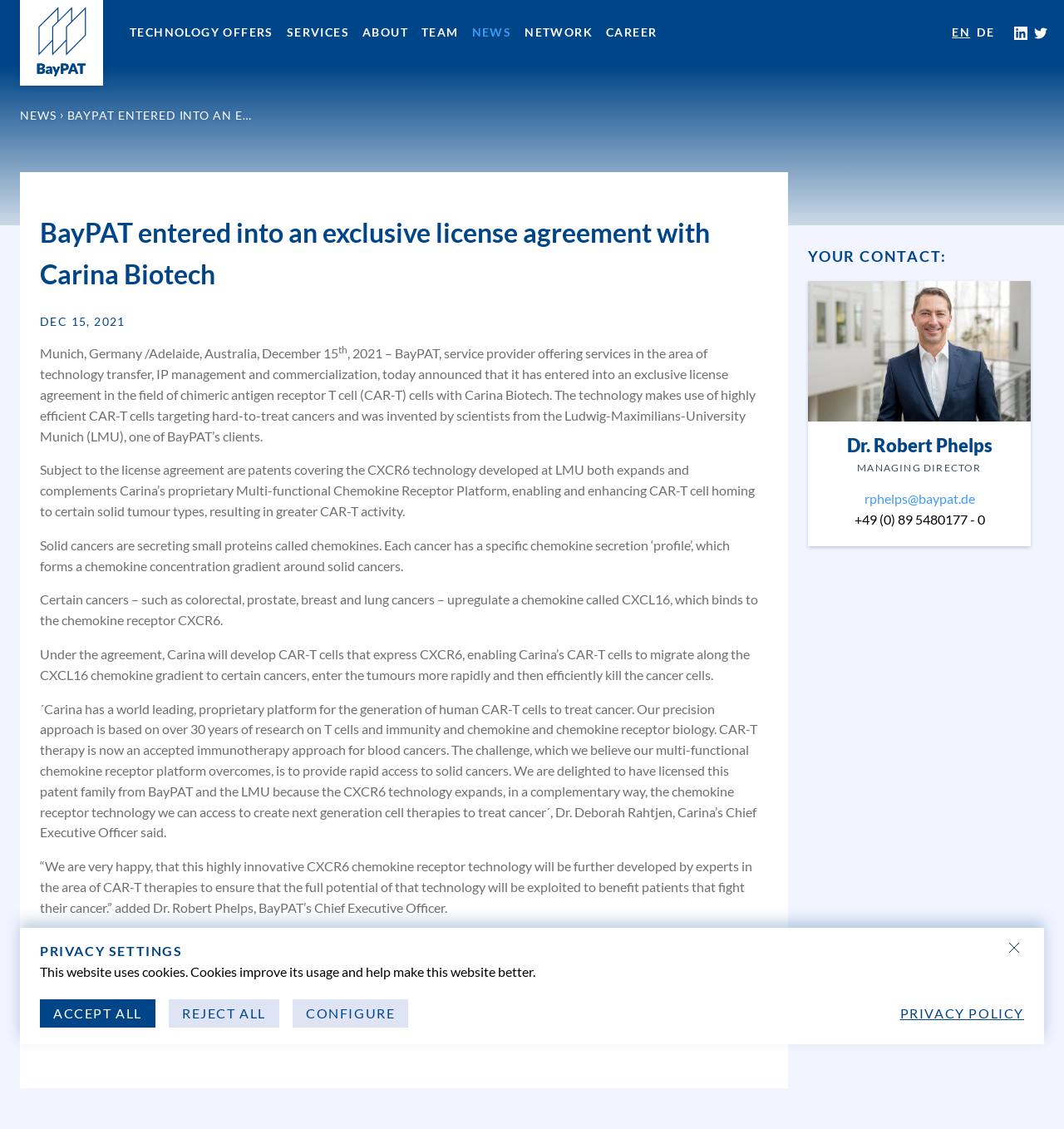What is the name of the CEO of Carina Biotech?
Examine the screenshot and reply with a single word or phrase.

Dr. Deborah Rahtjen